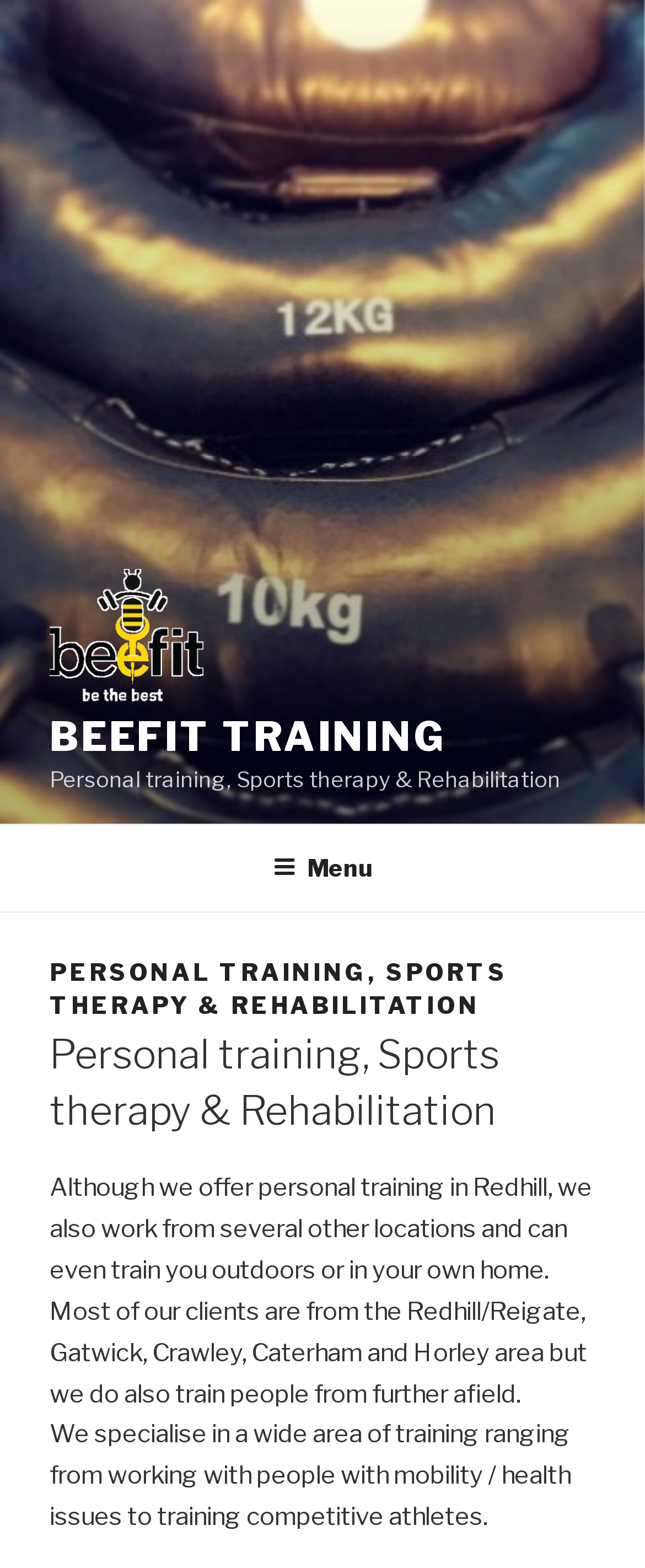Reply to the question below using a single word or brief phrase:
Where can personal training sessions be held?

Redhill, outdoors, or at home